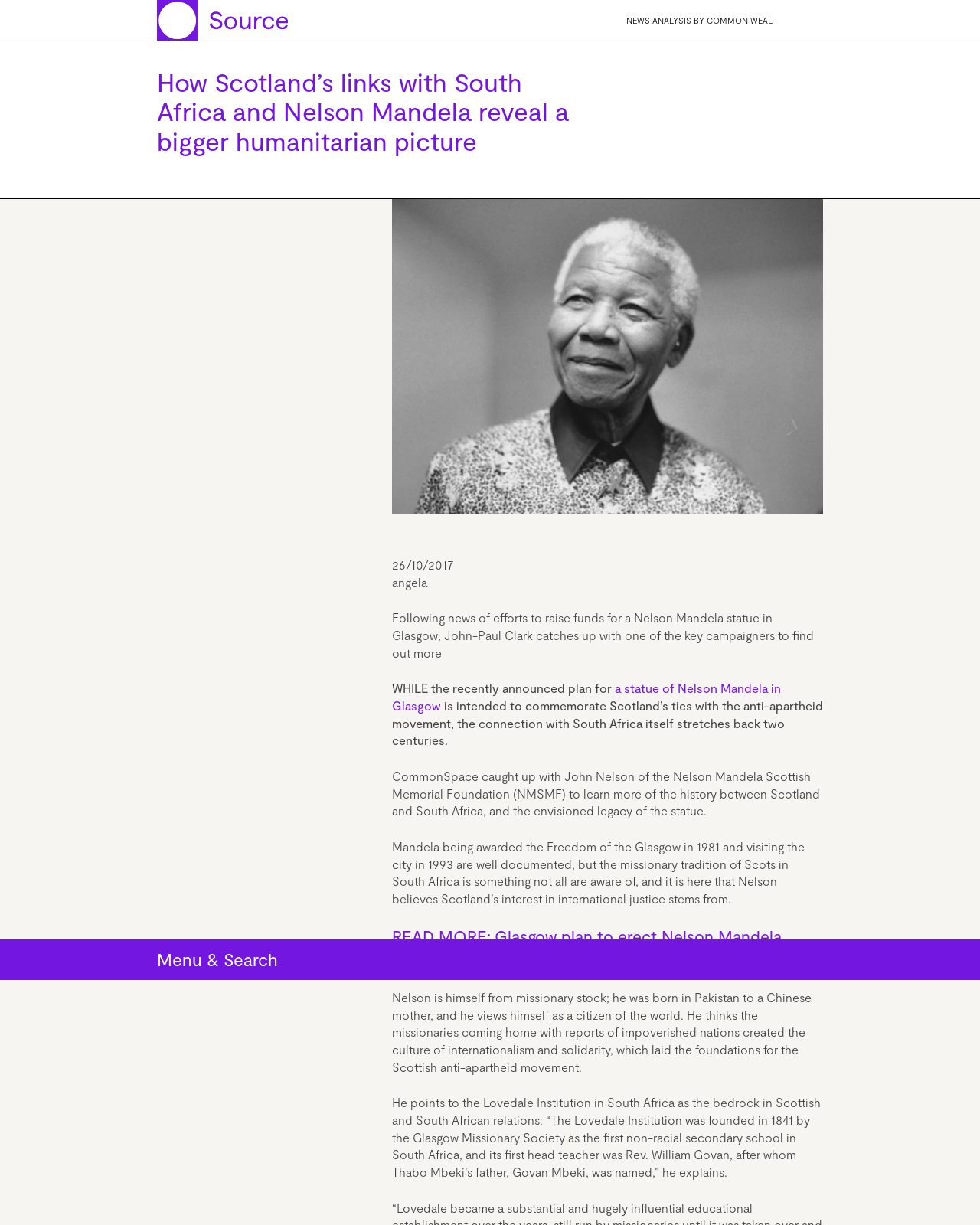Locate the bounding box coordinates of the clickable region to complete the following instruction: "View article about 'RUPEE'."

None